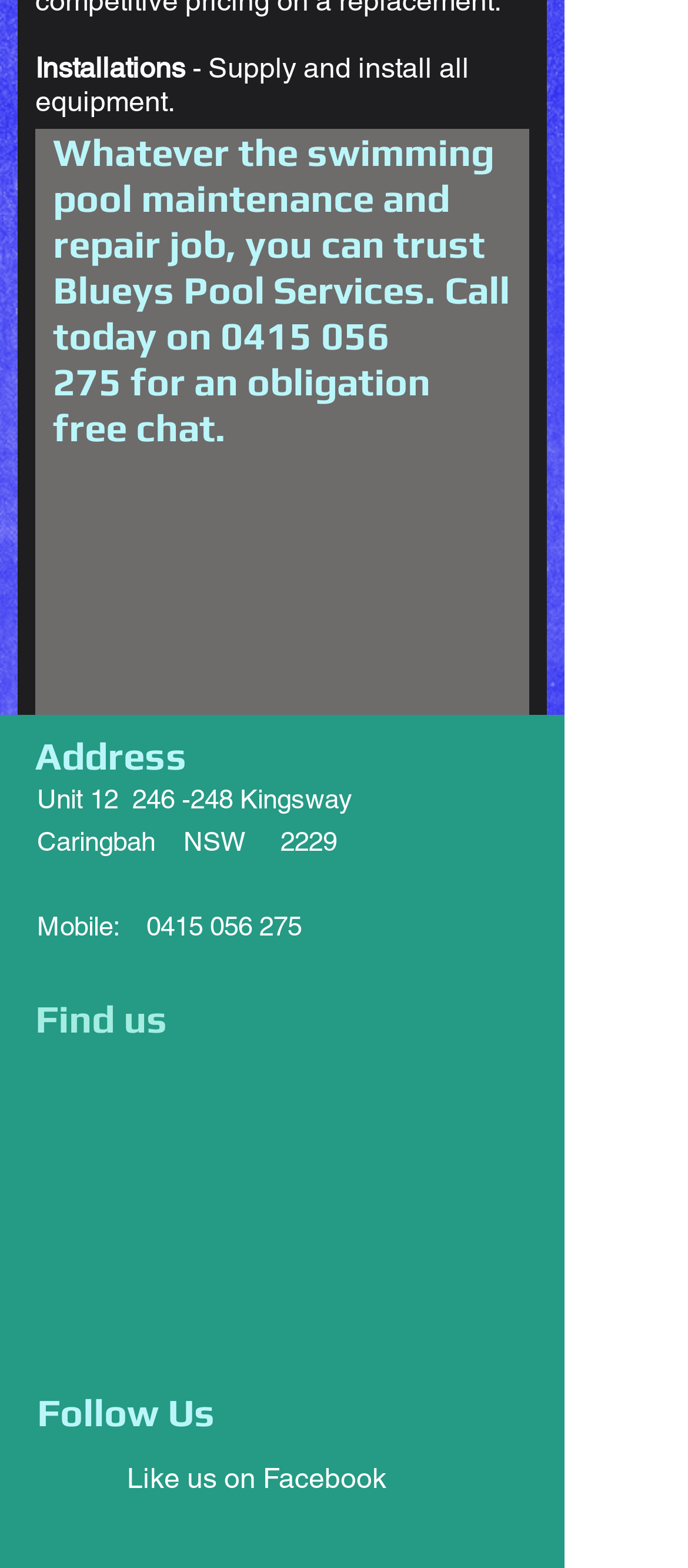What is the address of Blueys Pool Services?
Please ensure your answer to the question is detailed and covers all necessary aspects.

The address can be found in the static text elements under the 'Address' heading, which provide the unit number, street name, suburb, state, and postcode.